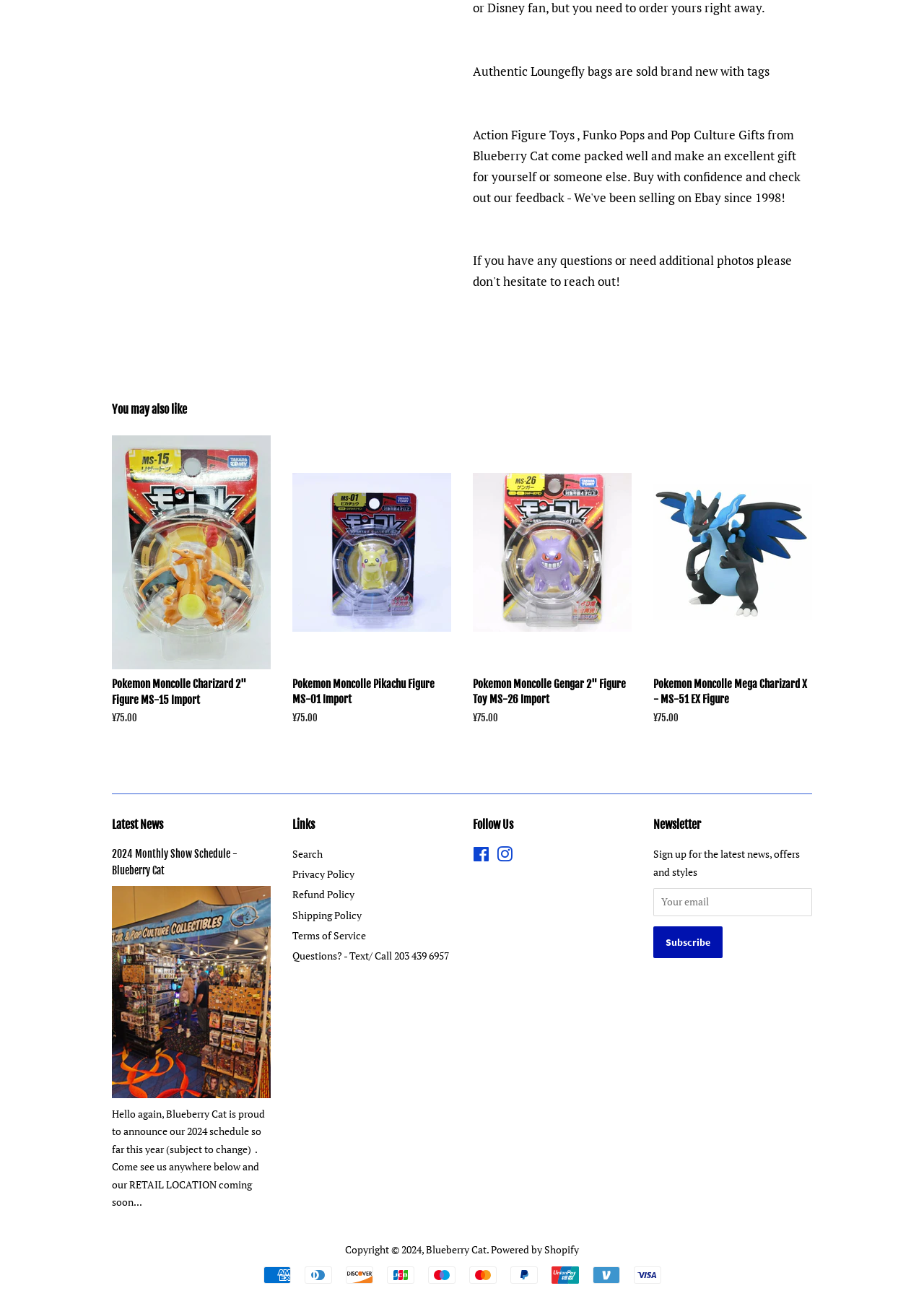Show the bounding box coordinates of the element that should be clicked to complete the task: "Search for products".

None